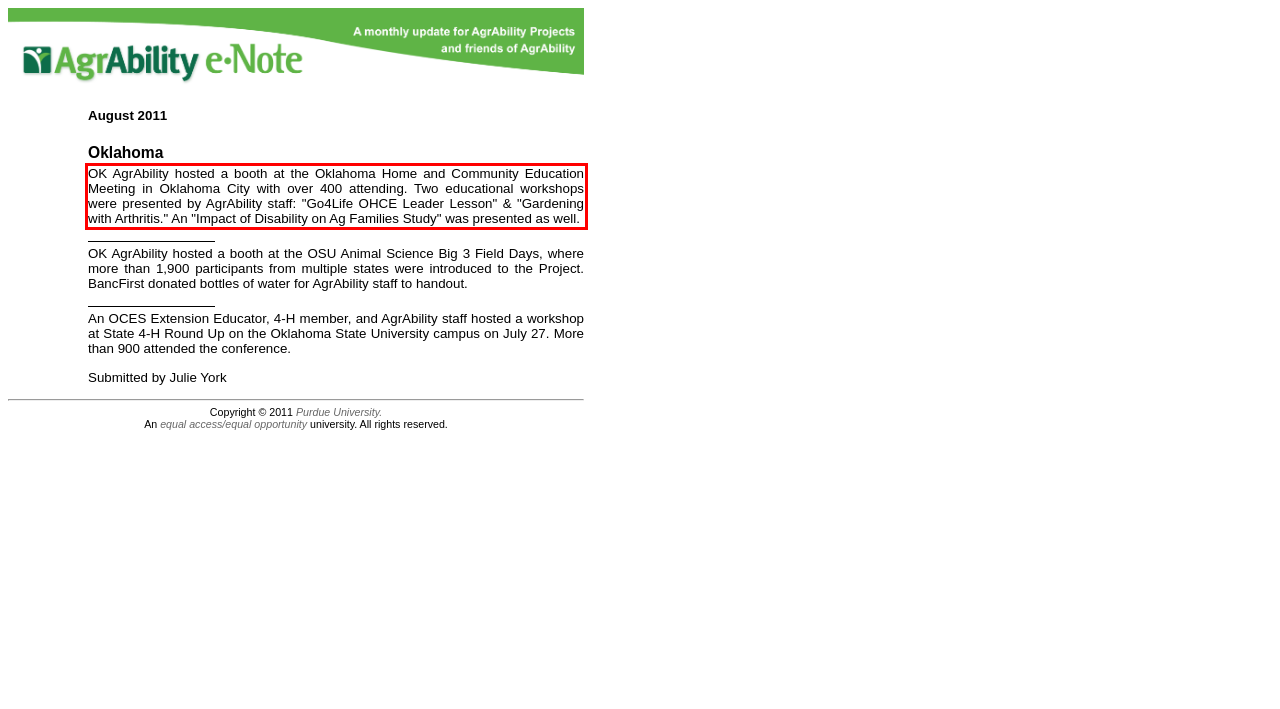Please perform OCR on the text within the red rectangle in the webpage screenshot and return the text content.

OK AgrAbility hosted a booth at the Oklahoma Home and Community Education Meeting in Oklahoma City with over 400 attending. Two educational workshops were presented by AgrAbility staff: "Go4Life OHCE Leader Lesson" & "Gardening with Arthritis." An "Impact of Disability on Ag Families Study" was presented as well.